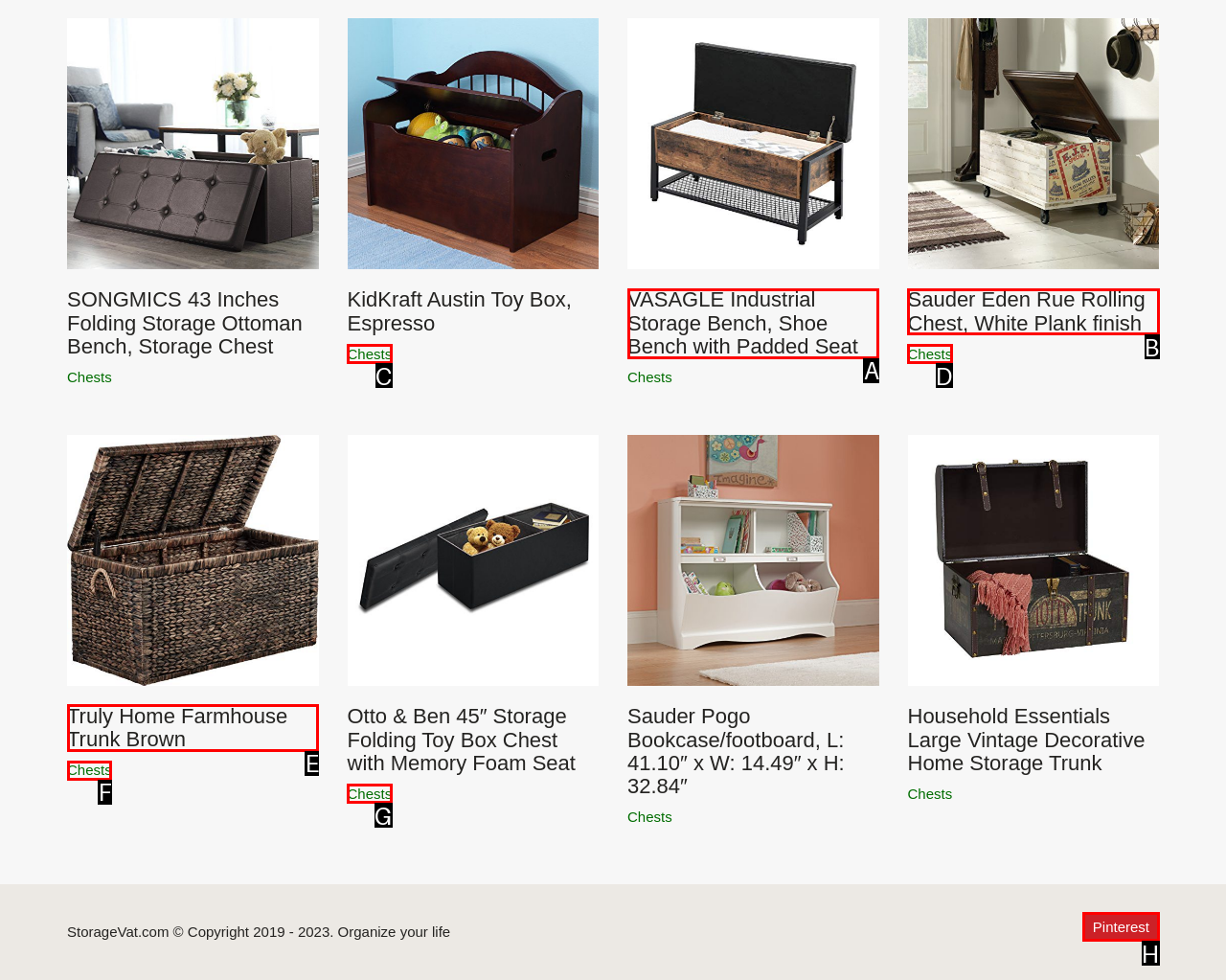Match the following description to a UI element: Truly Home Farmhouse Trunk Brown
Provide the letter of the matching option directly.

E